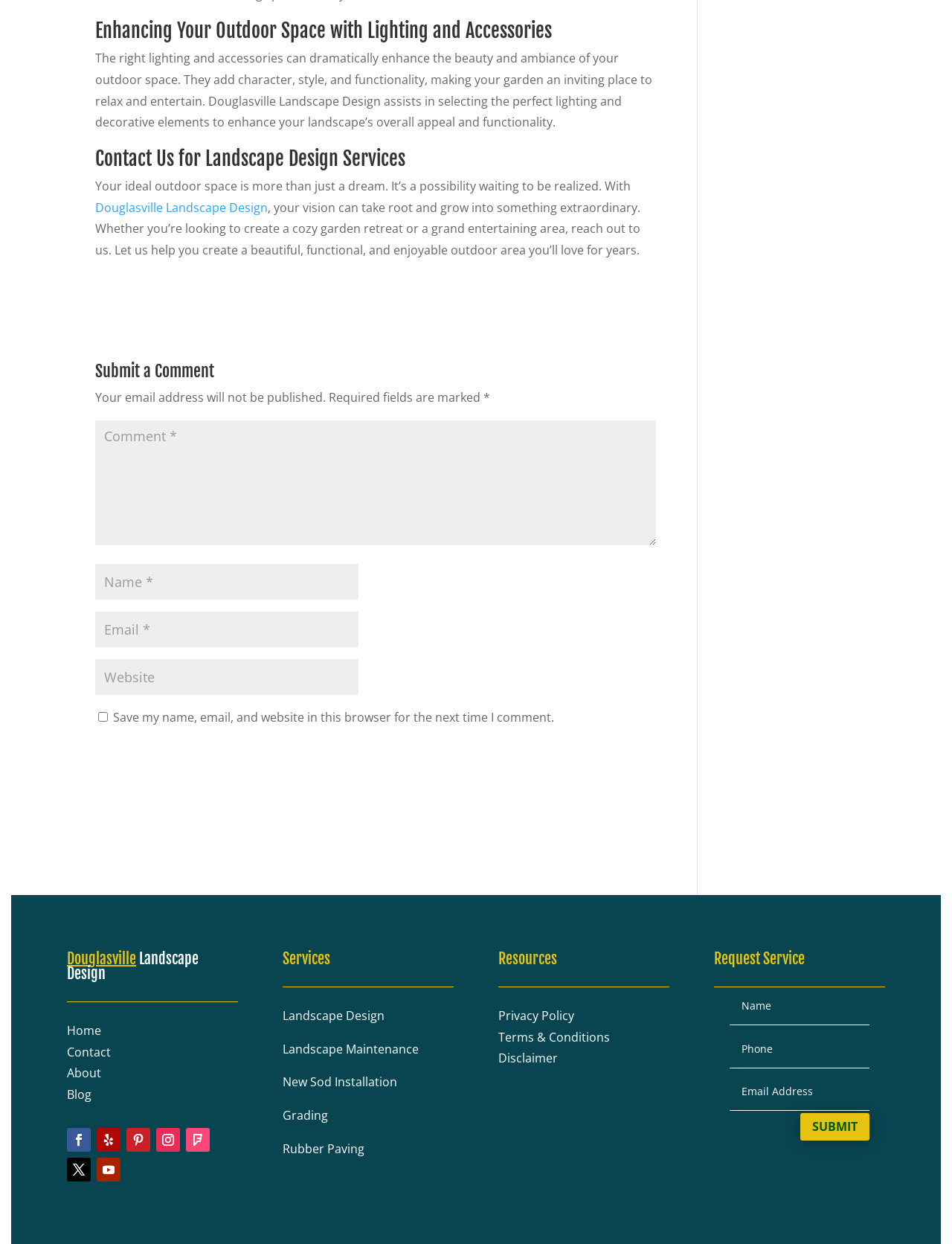Predict the bounding box of the UI element that fits this description: "Follow".

[0.195, 0.907, 0.22, 0.926]